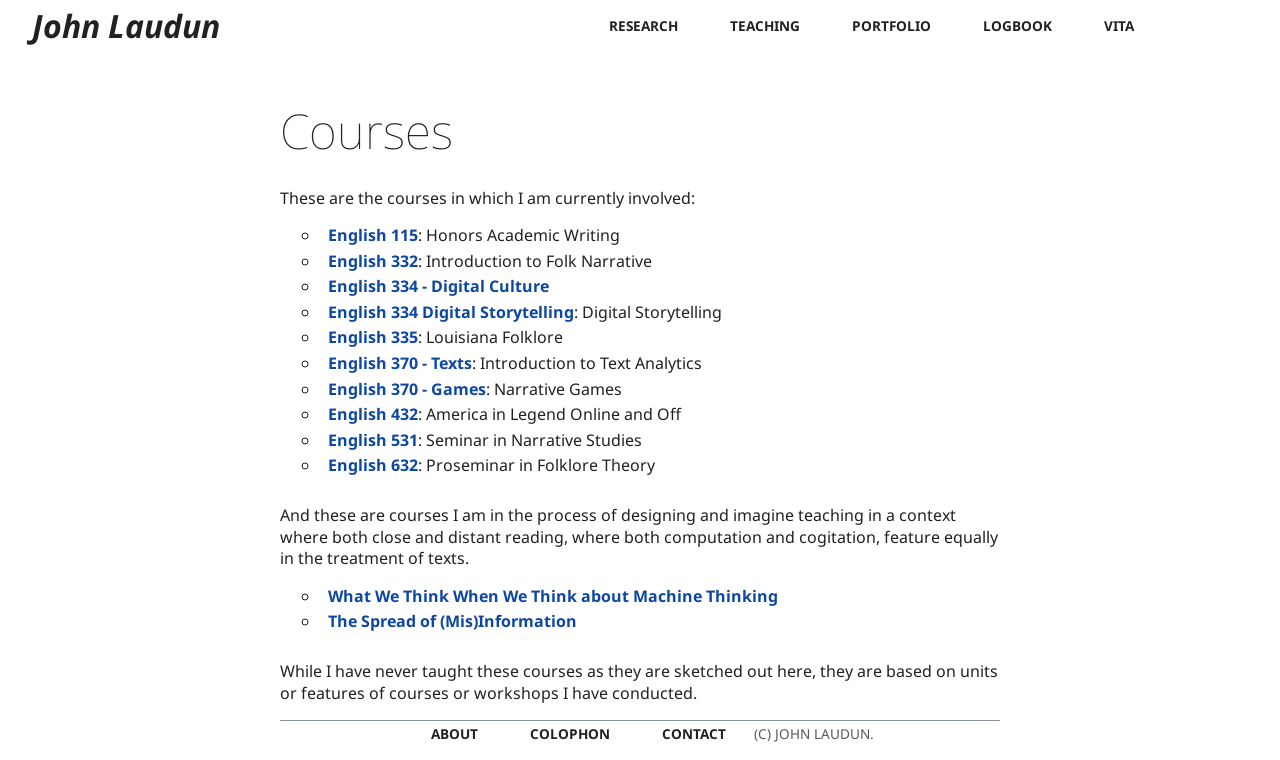Locate the bounding box coordinates of the element you need to click to accomplish the task described by this instruction: "Read about the 'Digital Culture' course".

[0.256, 0.362, 0.429, 0.391]